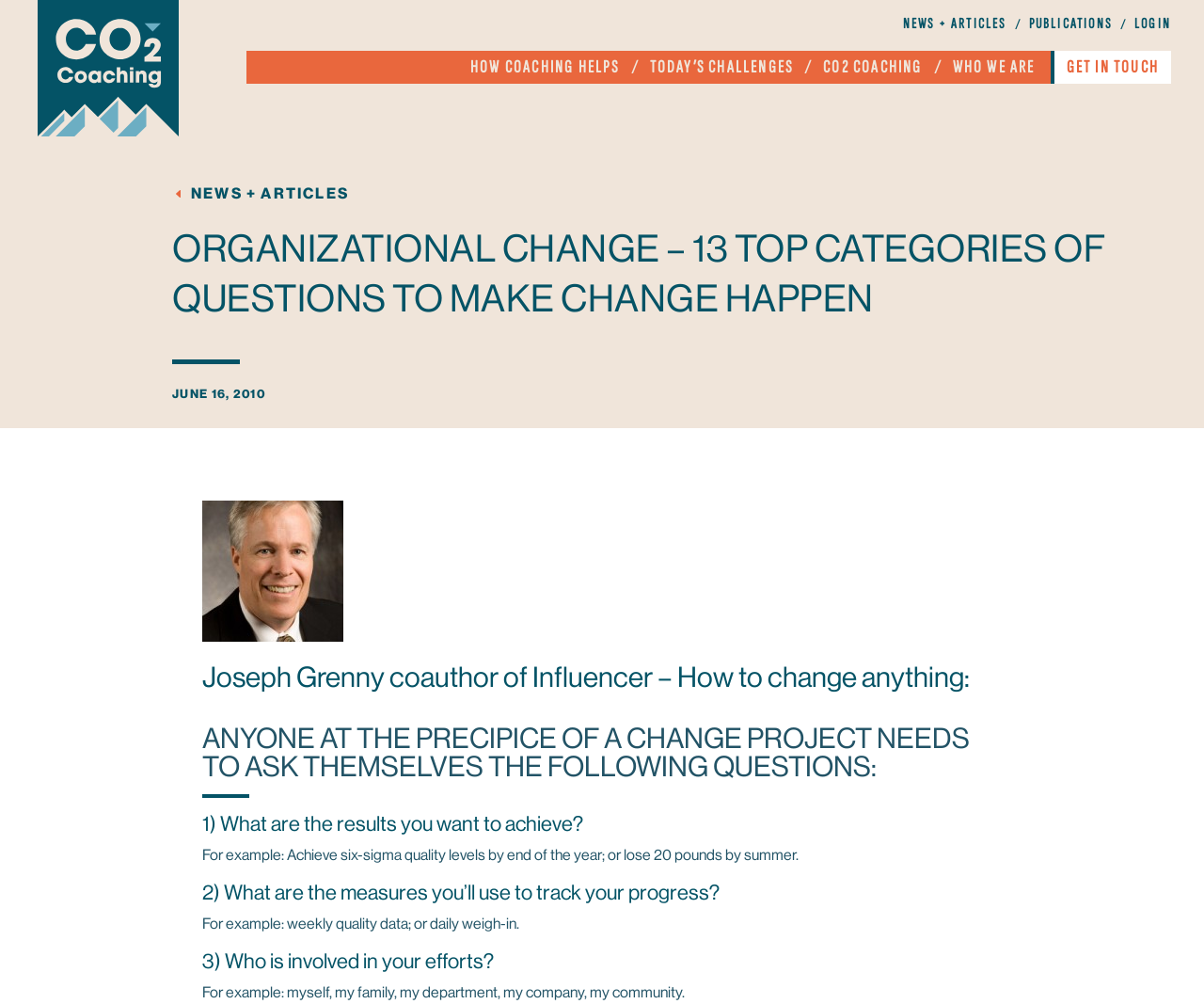Locate the bounding box coordinates of the element I should click to achieve the following instruction: "Get in touch with CO2 Coaching".

[0.872, 0.051, 0.973, 0.083]